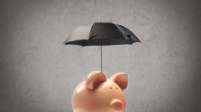Refer to the image and answer the question with as much detail as possible: What is the purpose of the black umbrella?

The caption explains that the black umbrella 'symbolizes shelter from unexpected financial storms', implying that it represents protection and security in times of economic uncertainty.